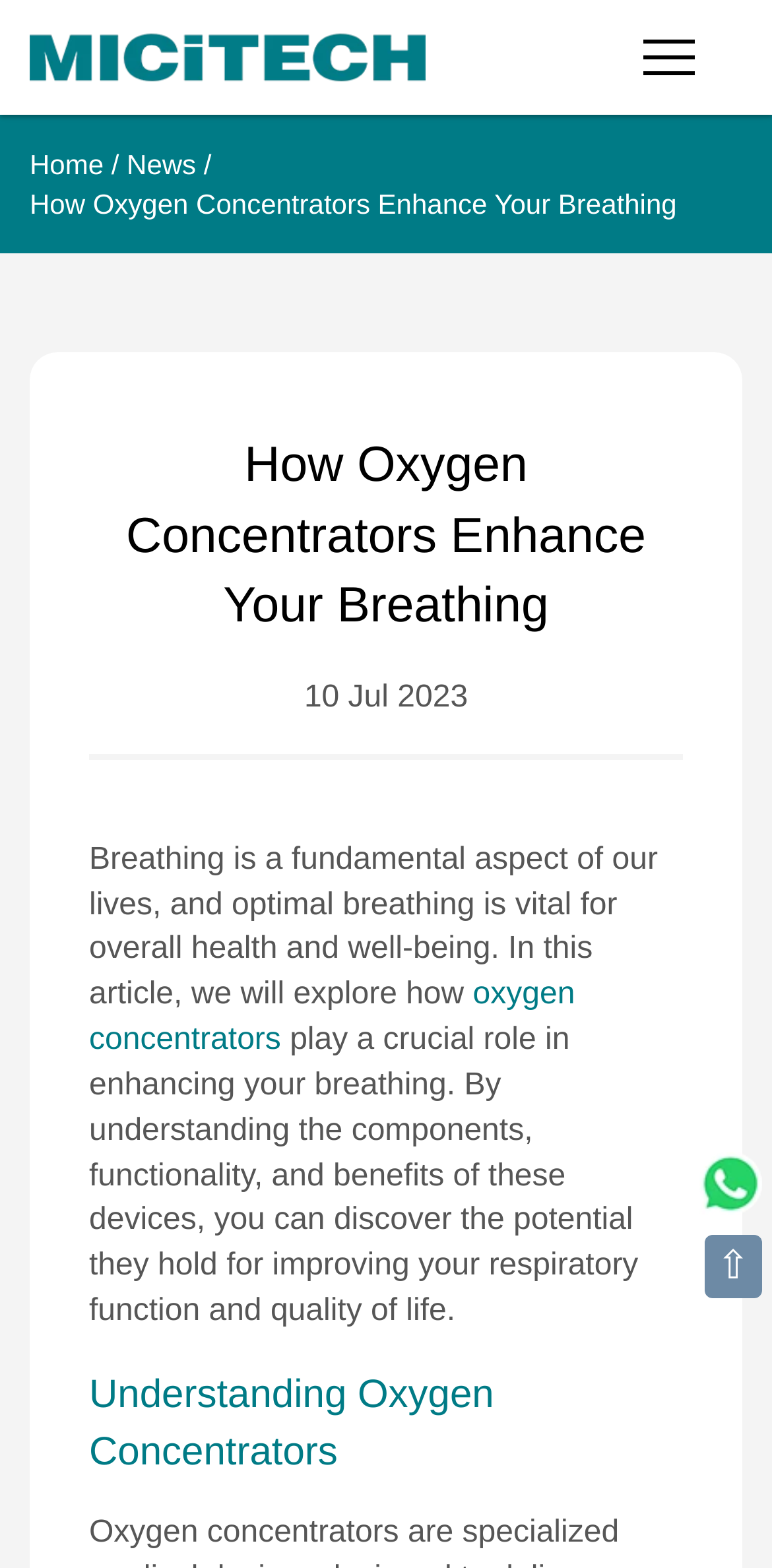What is the logo of the website?
From the image, respond with a single word or phrase.

MICiTECH Logo